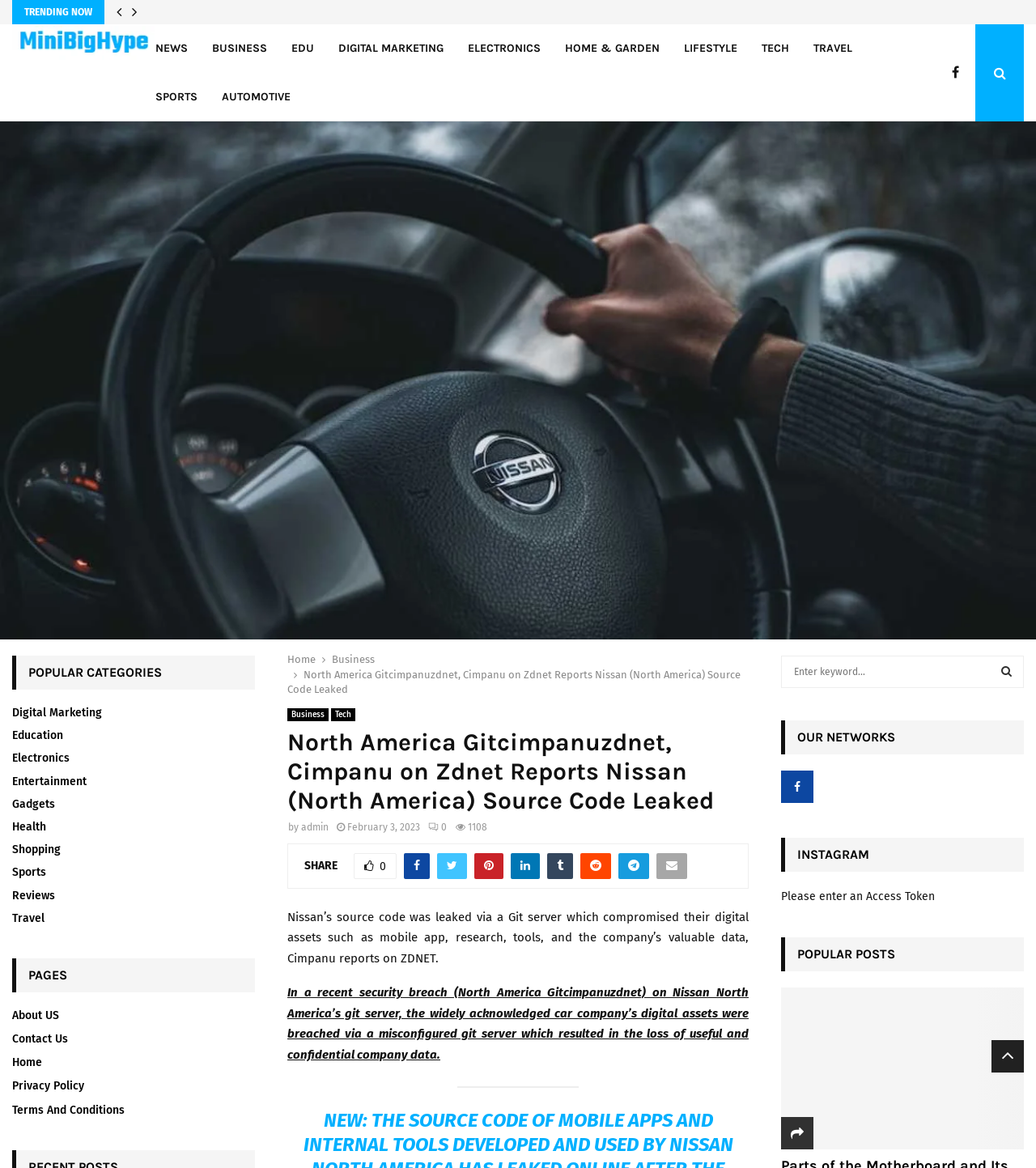Provide a one-word or short-phrase answer to the question:
What is the date of the article?

February 3, 2023